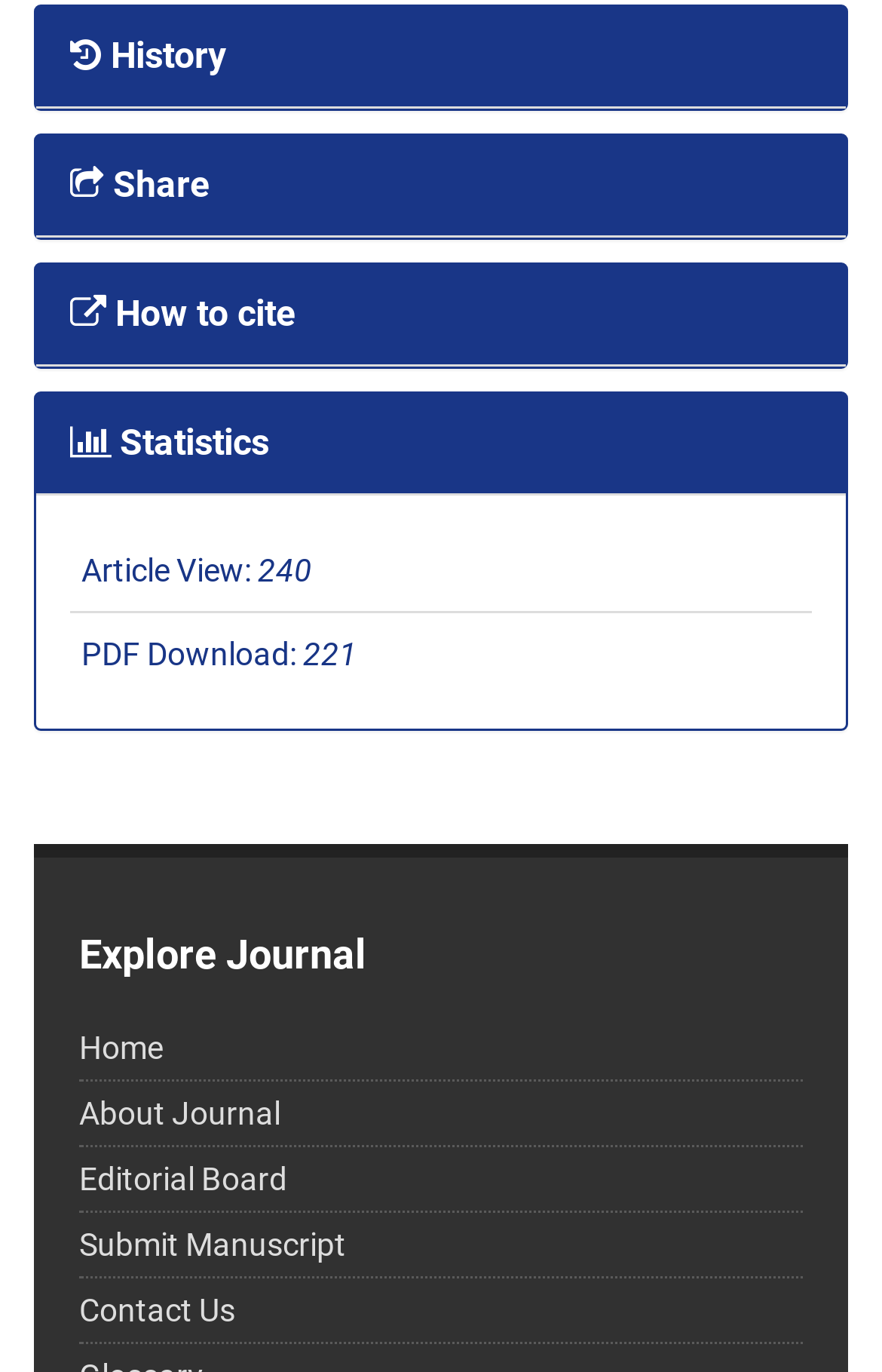Please locate the bounding box coordinates of the region I need to click to follow this instruction: "View statistics".

[0.079, 0.307, 0.305, 0.339]